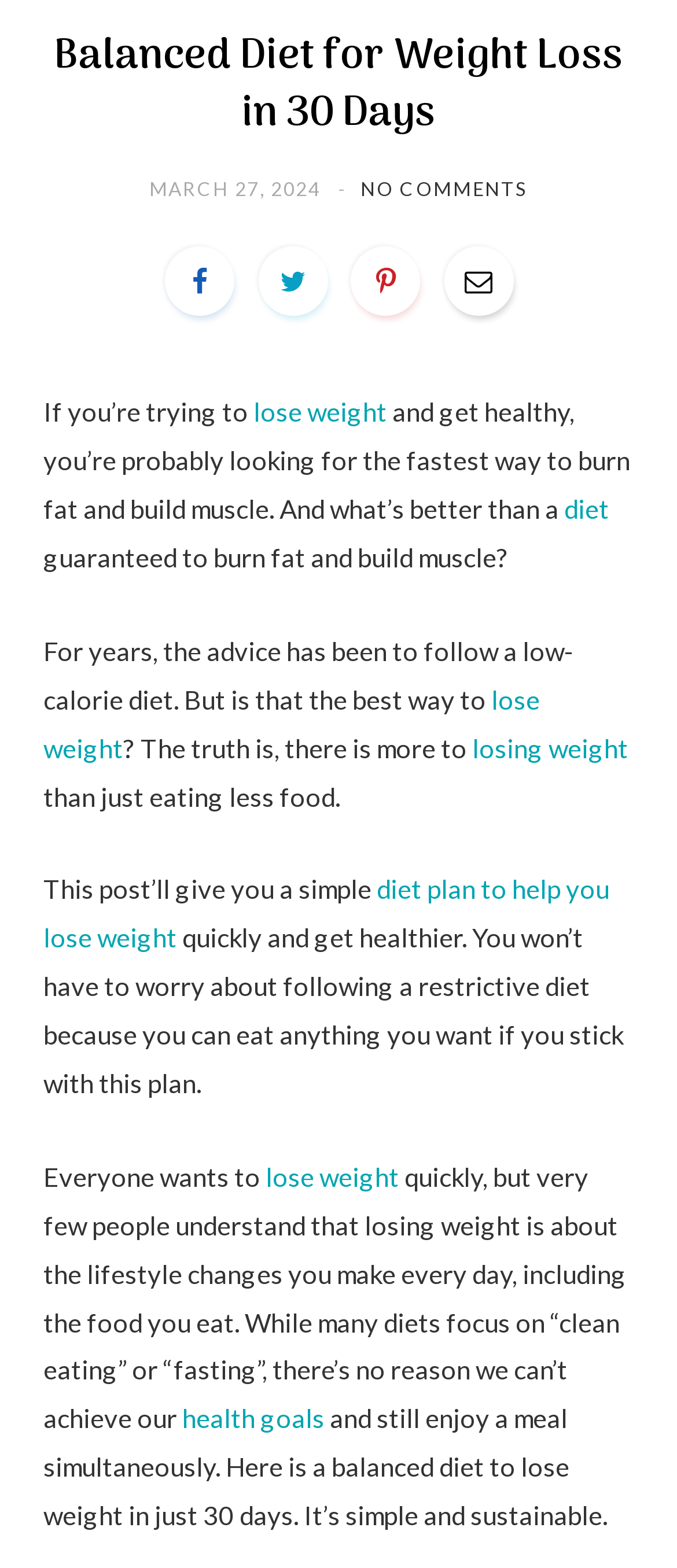Identify the bounding box for the UI element described as: "lose weight". The coordinates should be four float numbers between 0 and 1, i.e., [left, top, right, bottom].

[0.392, 0.74, 0.59, 0.76]